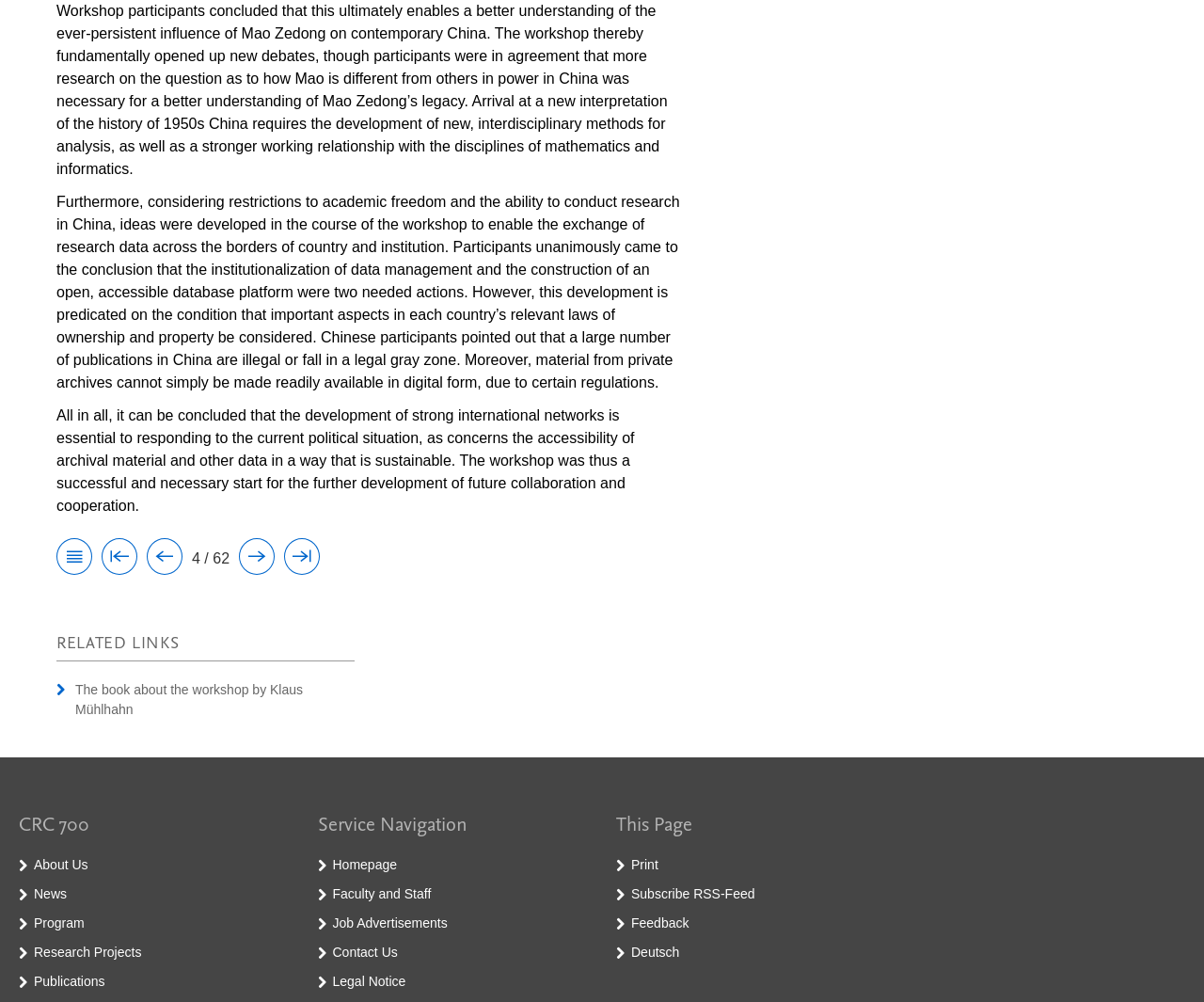Find the bounding box coordinates of the area to click in order to follow the instruction: "print the current page".

[0.524, 0.855, 0.547, 0.87]